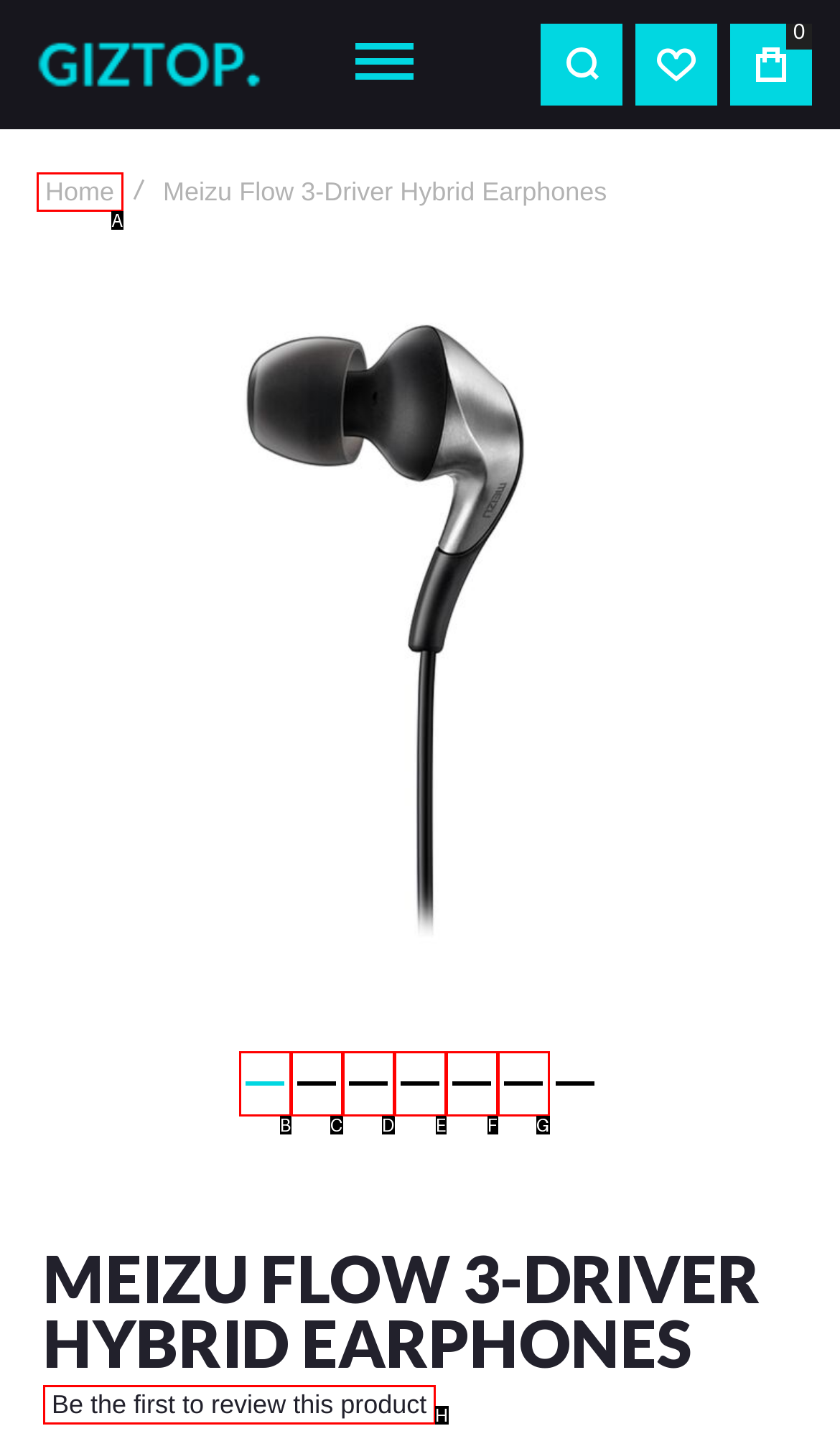Identify the letter of the option that best matches the following description: aria-label="Meizu Flow 3-Driver Hybrid Earphones". Respond with the letter directly.

G